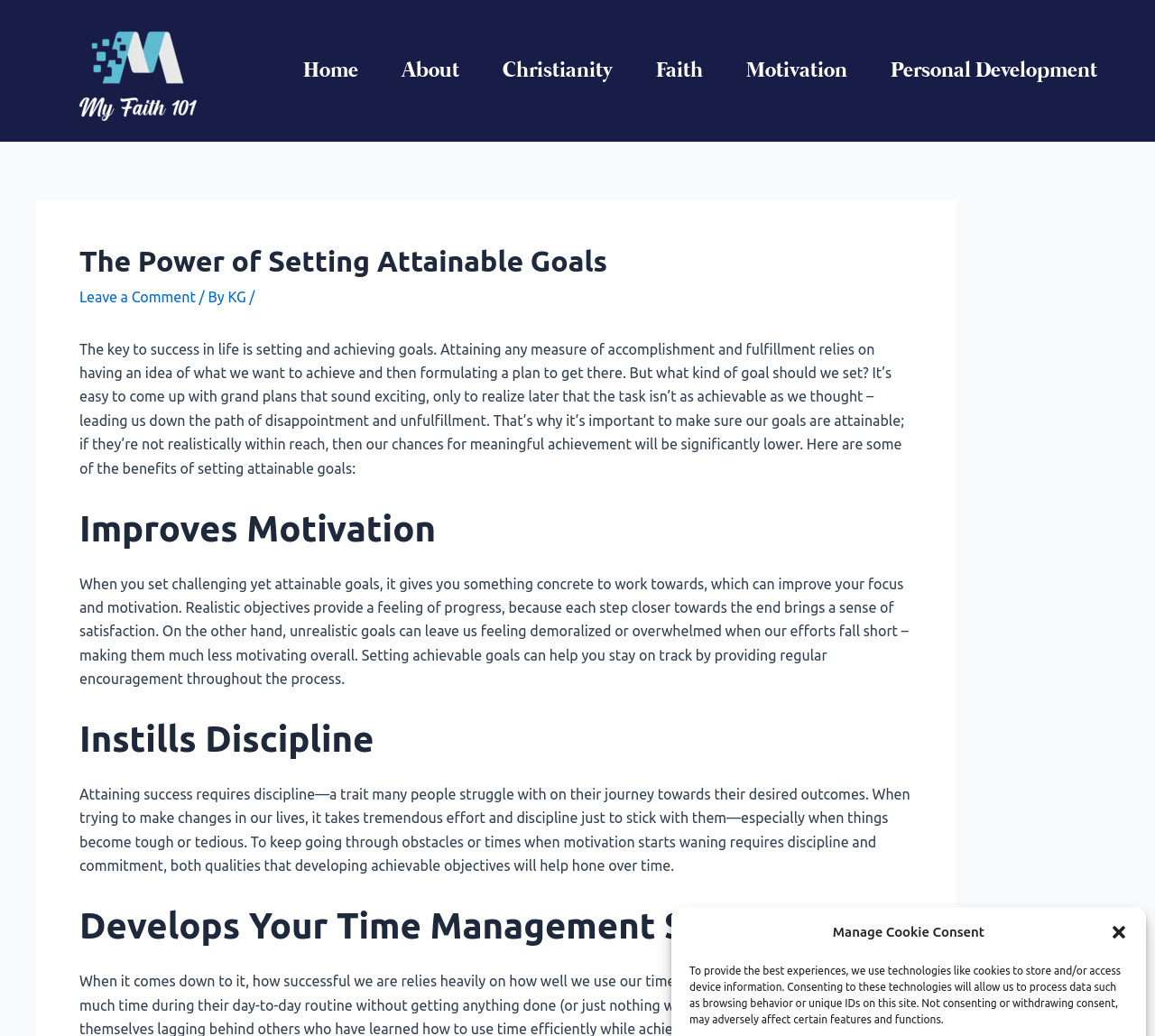Look at the image and answer the question in detail:
What is the third link in the site navigation menu?

The site navigation menu is located at the top of the webpage and contains links to different sections of the website. The third link in the menu is 'Christianity'.